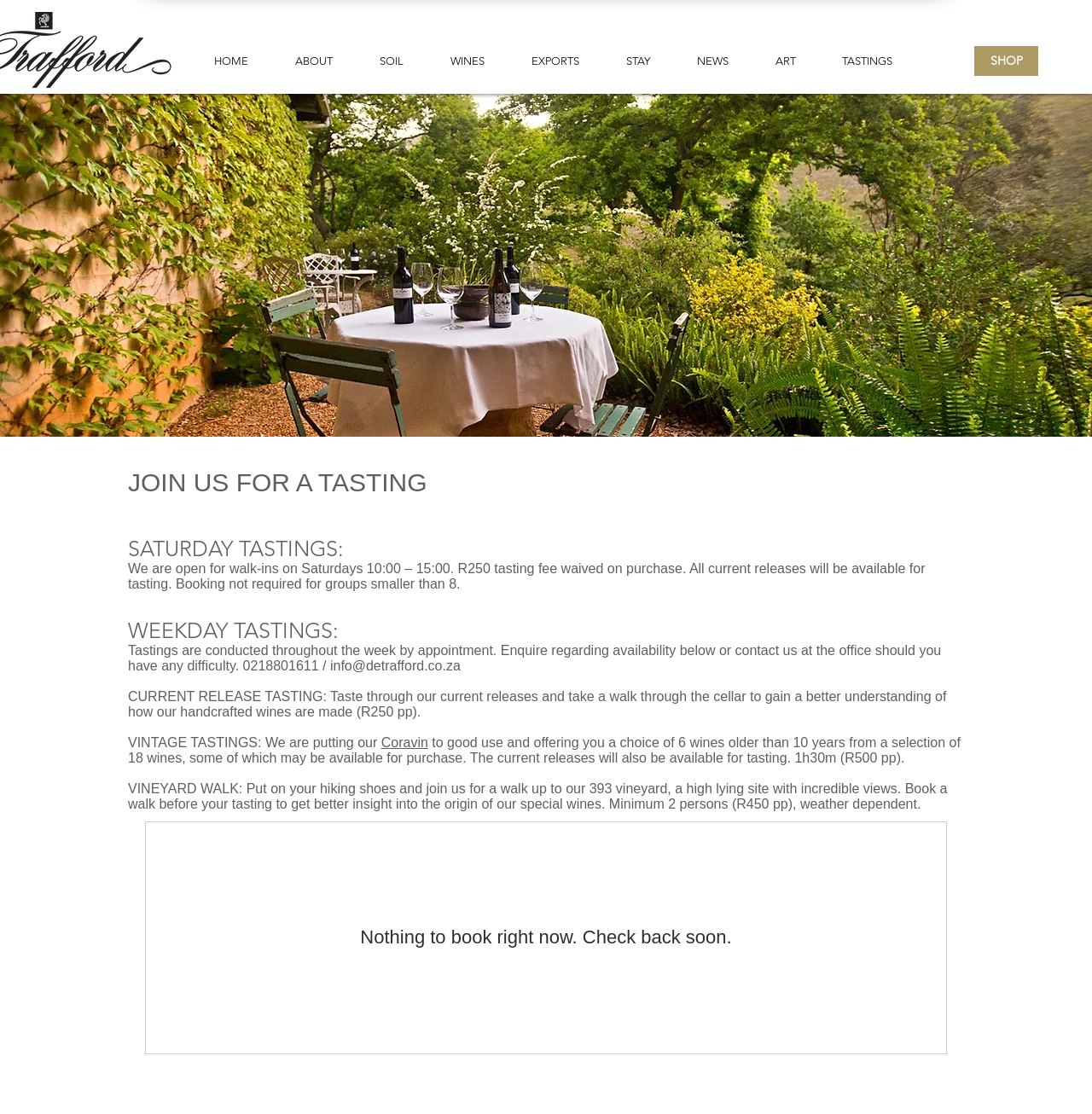Please locate the clickable area by providing the bounding box coordinates to follow this instruction: "Click on the info@detrafford.co.za email link".

[0.302, 0.591, 0.422, 0.604]